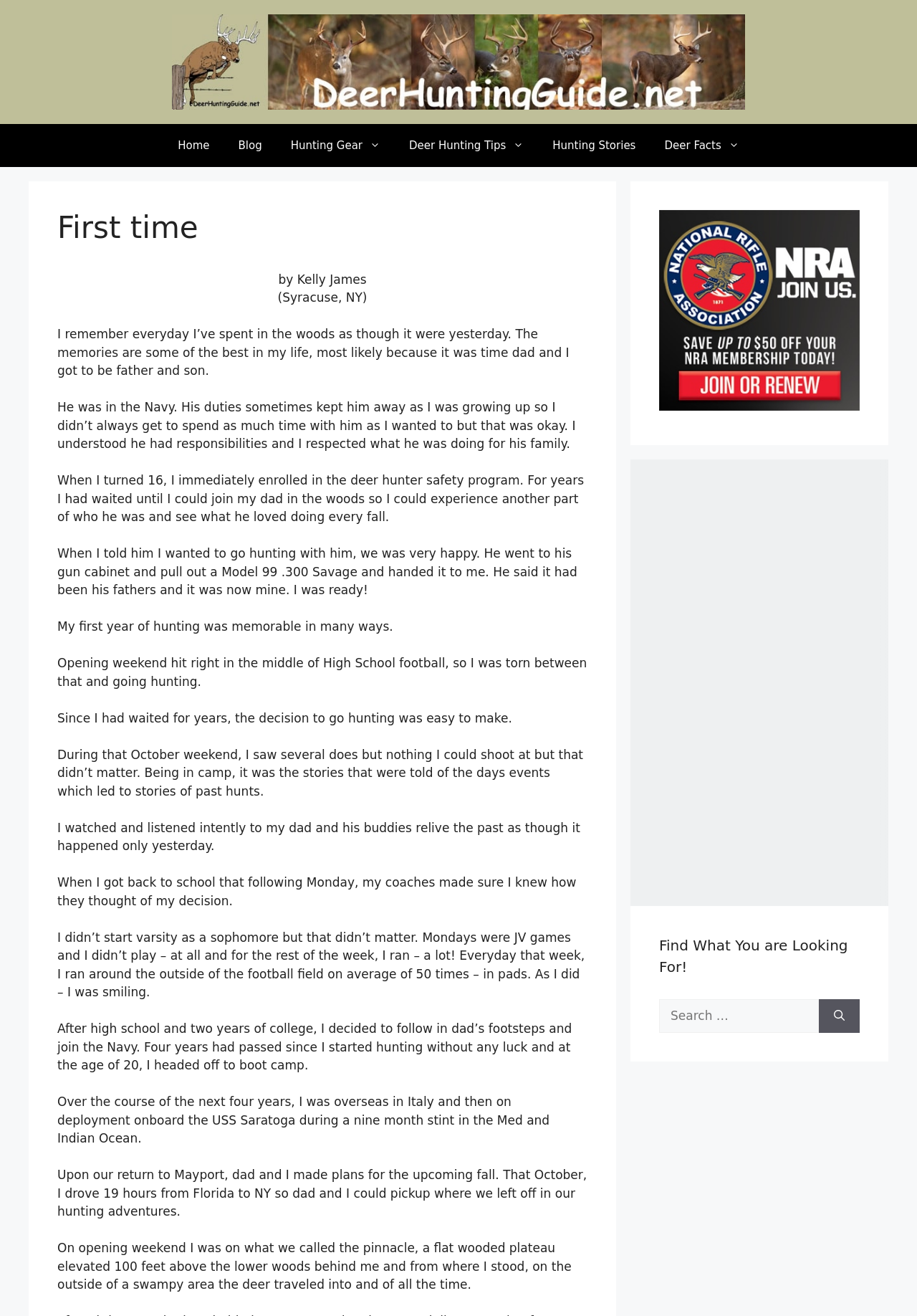Identify the bounding box coordinates for the element that needs to be clicked to fulfill this instruction: "Search for:". Provide the coordinates in the format of four float numbers between 0 and 1: [left, top, right, bottom].

[0.719, 0.759, 0.893, 0.785]